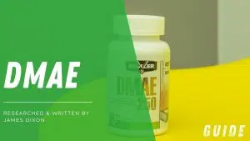Who researched and wrote the content?
Please answer the question with as much detail and depth as you can.

An additional note on the image indicates that the content has been researched and written by James Dixon, which implies that he is the author and expert behind the guide on DMAE as a nootropic supplement.